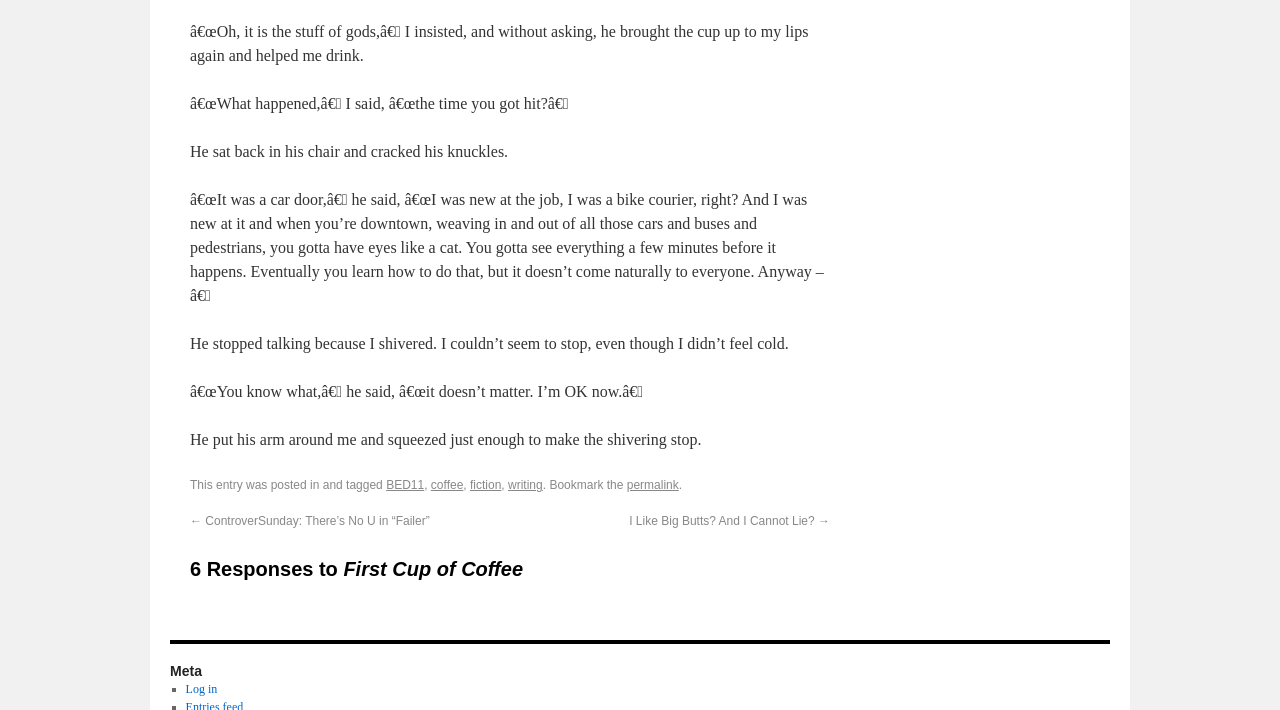Could you specify the bounding box coordinates for the clickable section to complete the following instruction: "Open January 2020"?

None